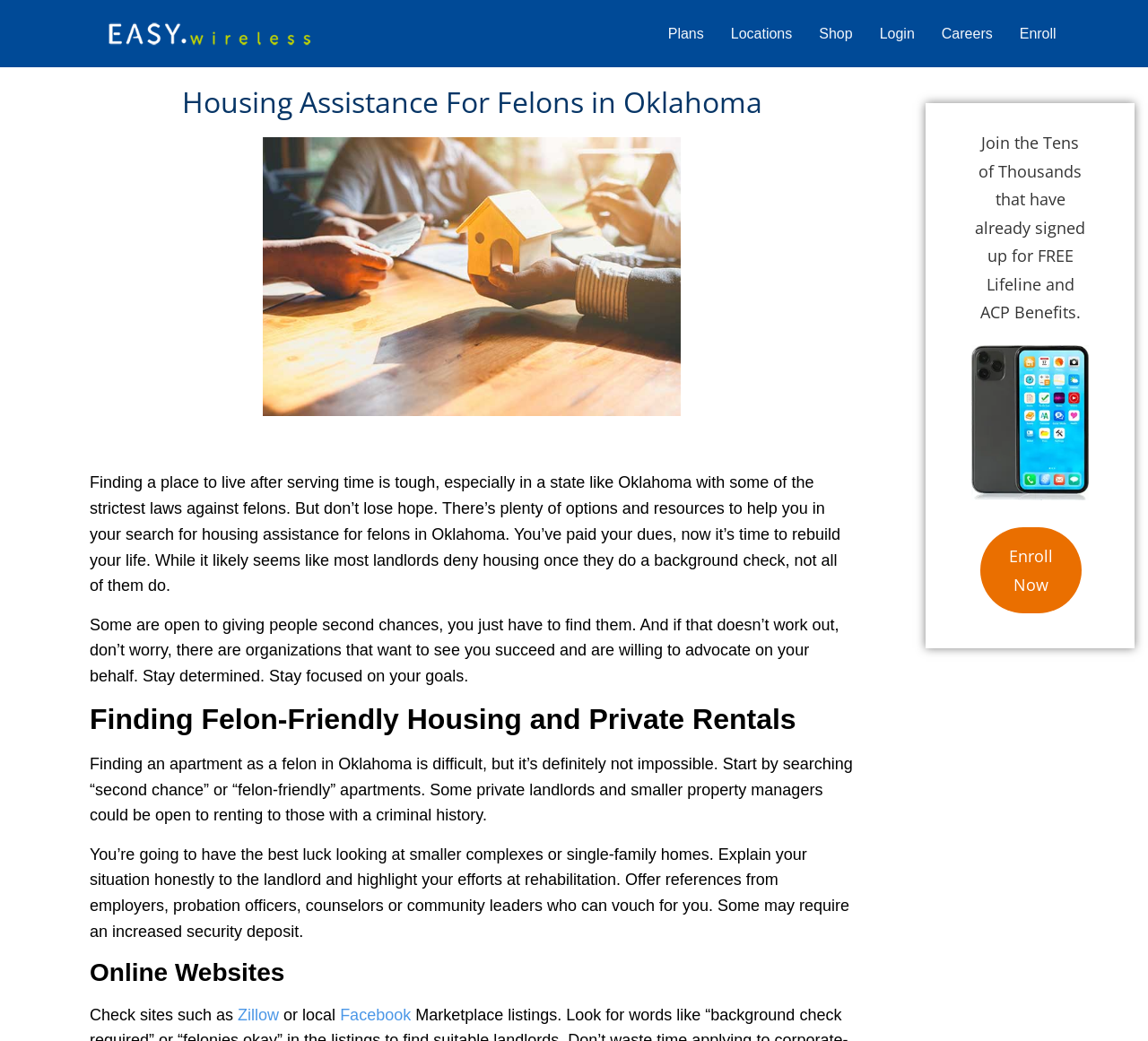Please identify the bounding box coordinates of the clickable element to fulfill the following instruction: "Click on the 'Enroll Now' button". The coordinates should be four float numbers between 0 and 1, i.e., [left, top, right, bottom].

[0.854, 0.506, 0.942, 0.59]